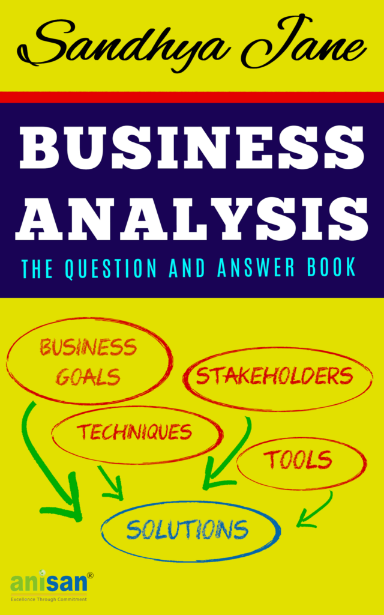Offer a detailed explanation of the image and its components.

The image features the cover of the book titled "Business Analysis: The Question and Answer Book," authored by Sandhya Jane. The cover design is vibrant, characterized by a bright yellow background that captures attention. The title is prominently displayed in large, bold letters, creating a striking contrast with the blue box beneath it. Various elements related to business analysis, such as "Business Goals," "Stakeholders," "Techniques," "Tools," and "Solutions," are illustrated in playful, colorful bubbles connected by arrows, emphasizing the interconnected nature of these concepts. This visually engaging design aims to attract aspiring and experienced business analysts seeking to enhance their interview preparation and understanding of the field. The book is associated with the publishing brand "anisan," signifying a focus on educational content.